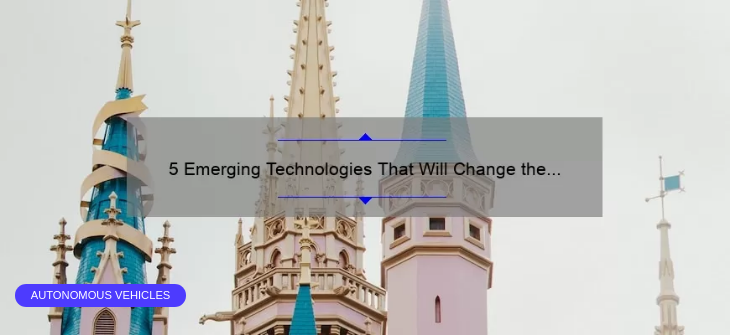What is the first featured technology?
Refer to the screenshot and deliver a thorough answer to the question presented.

The first featured technology is obtained by reading the blue label below the title, which highlights 'AUTONOMOUS VEHICLES' as one of the emerging technologies that promises to transform transportation.